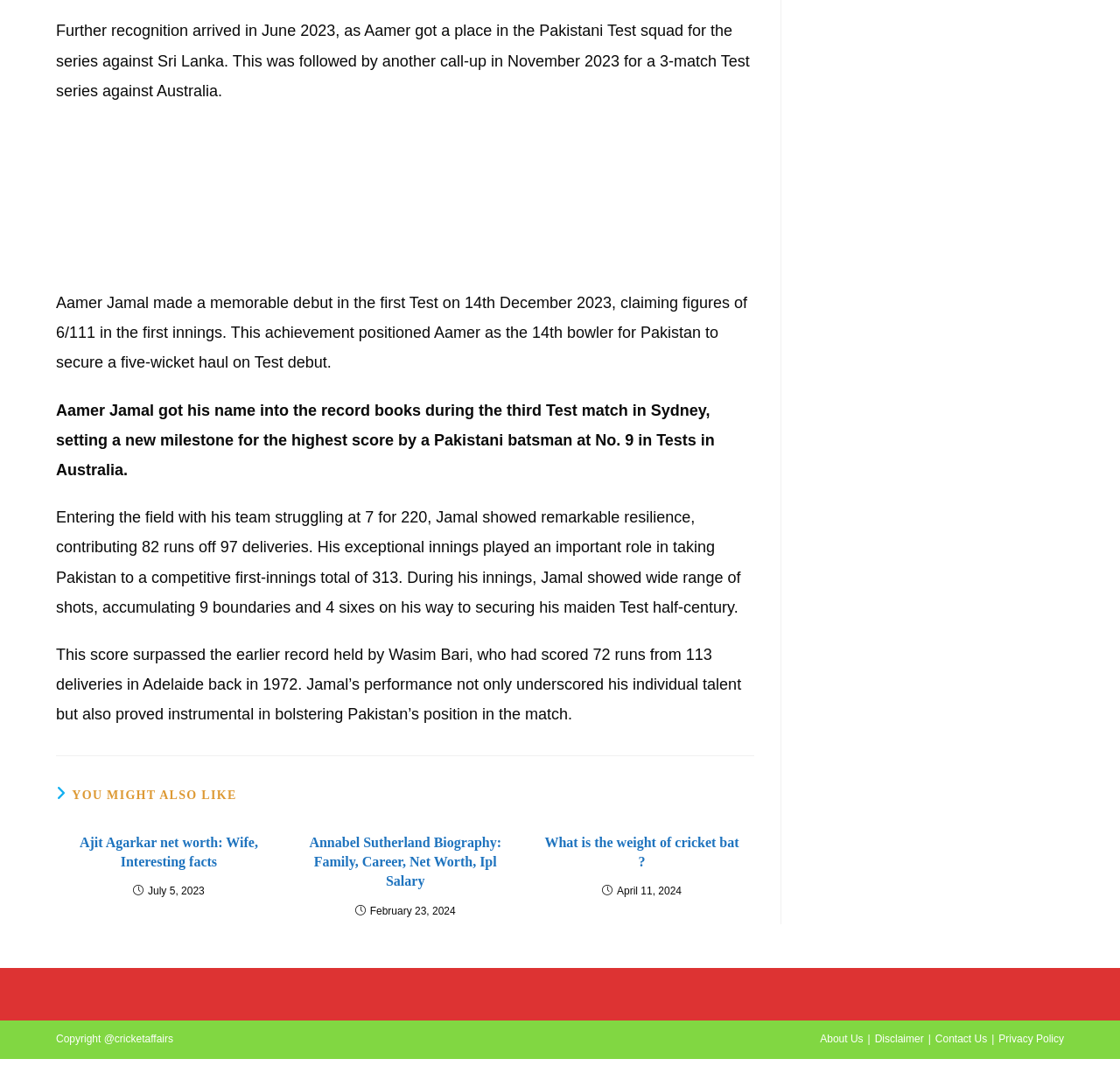Please answer the following question using a single word or phrase: 
What is the copyright information at the bottom of the webpage?

Copyright @cricketaffairs